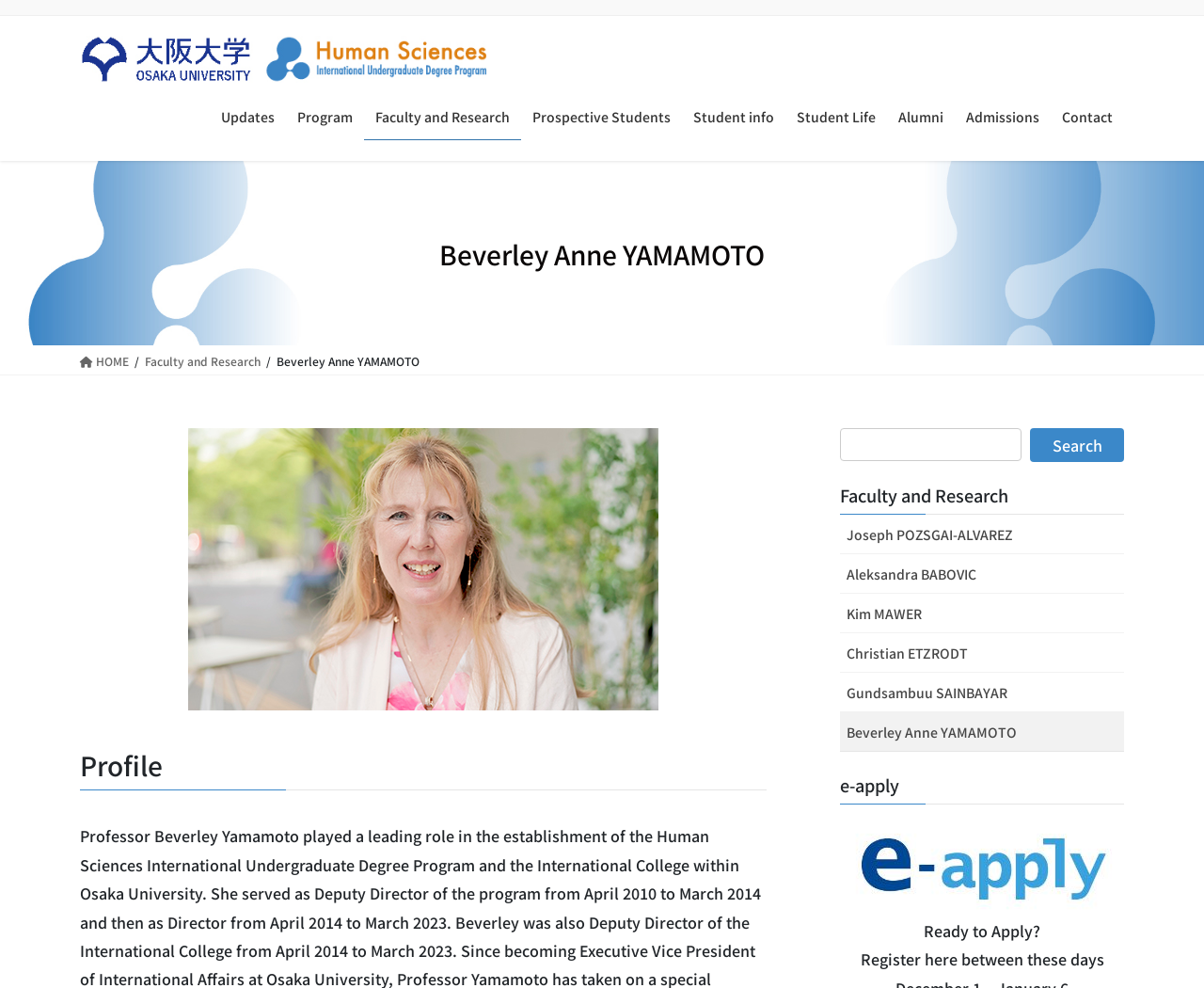Find the bounding box coordinates of the clickable element required to execute the following instruction: "Click on the link to access the Human Sciences page". Provide the coordinates as four float numbers between 0 and 1, i.e., [left, top, right, bottom].

[0.066, 0.036, 0.408, 0.084]